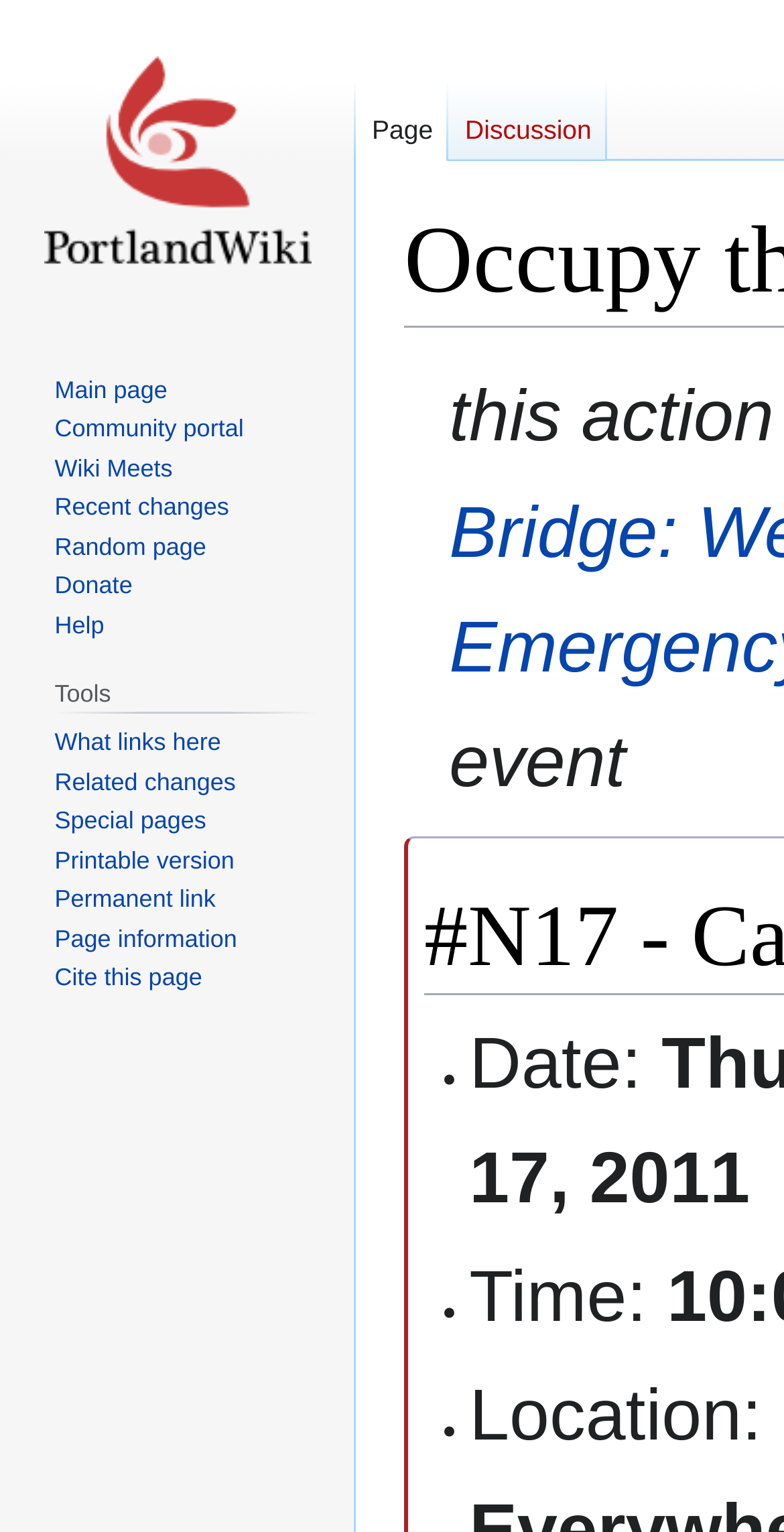Provide the bounding box coordinates of the HTML element described as: "Page". The bounding box coordinates should be four float numbers between 0 and 1, i.e., [left, top, right, bottom].

[0.454, 0.052, 0.573, 0.105]